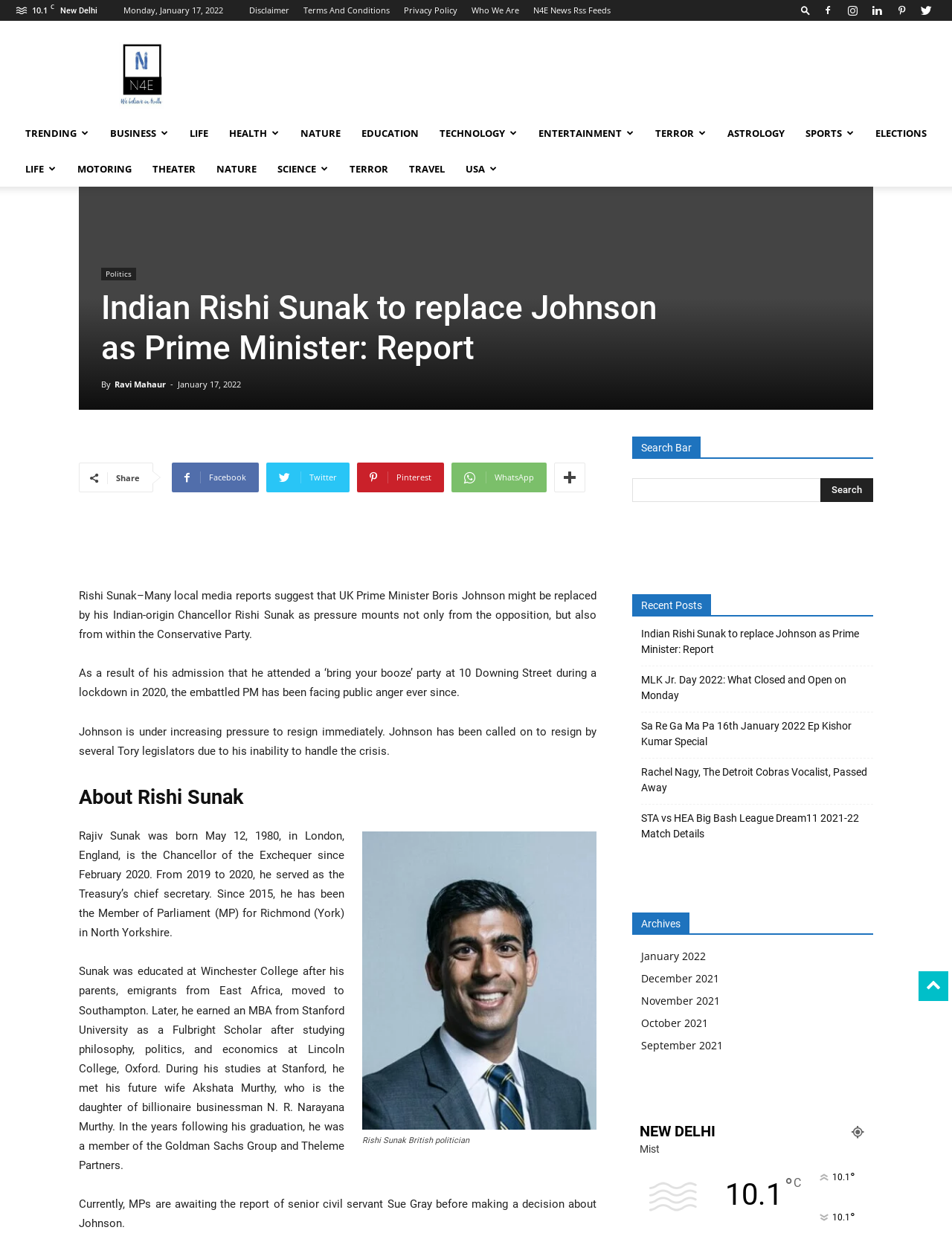Identify the coordinates of the bounding box for the element that must be clicked to accomplish the instruction: "Click the 'Disclaimer' link".

[0.262, 0.004, 0.304, 0.013]